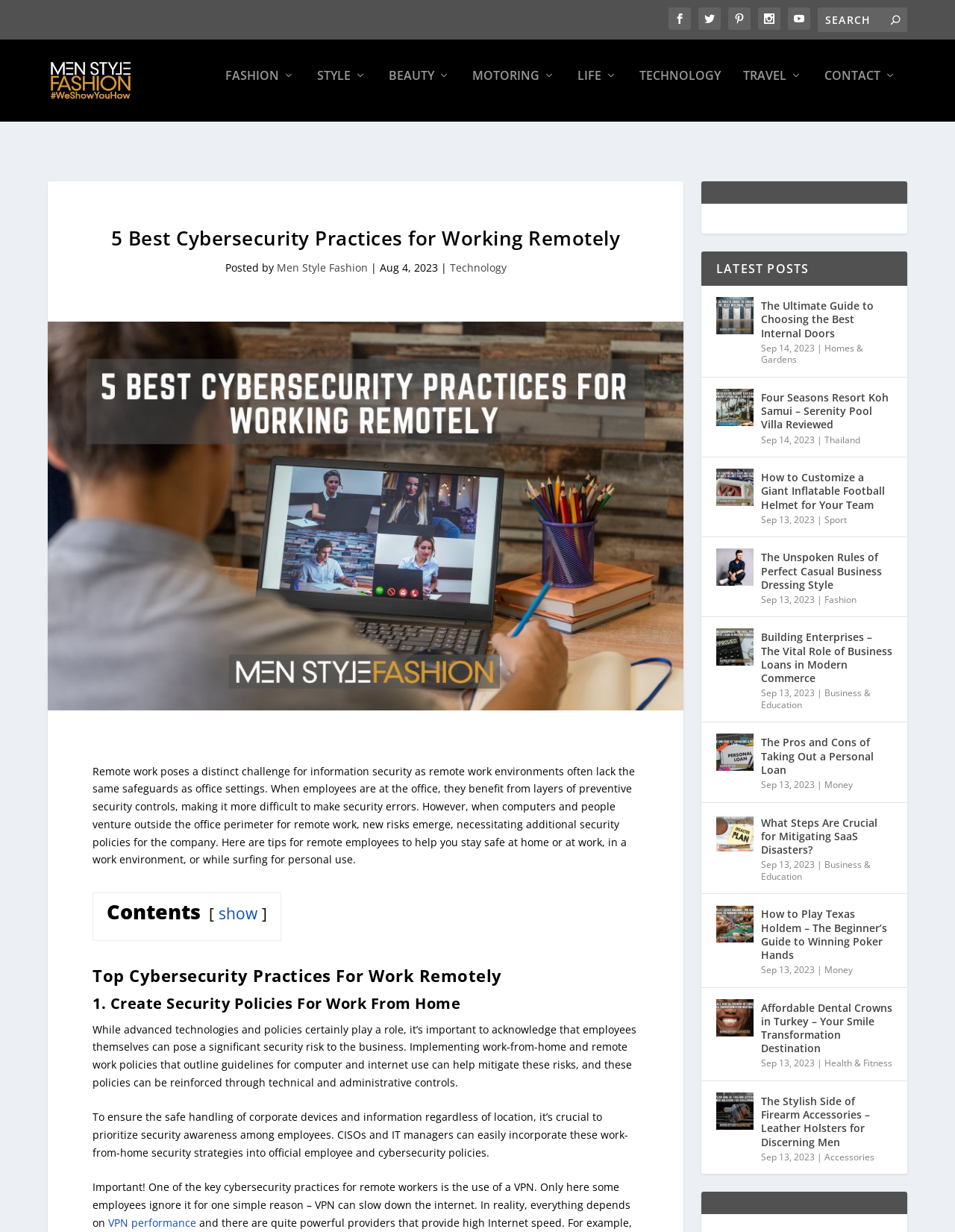Locate the bounding box coordinates of the element that should be clicked to fulfill the instruction: "read the guide to choosing internal doors".

[0.75, 0.25, 0.789, 0.28]